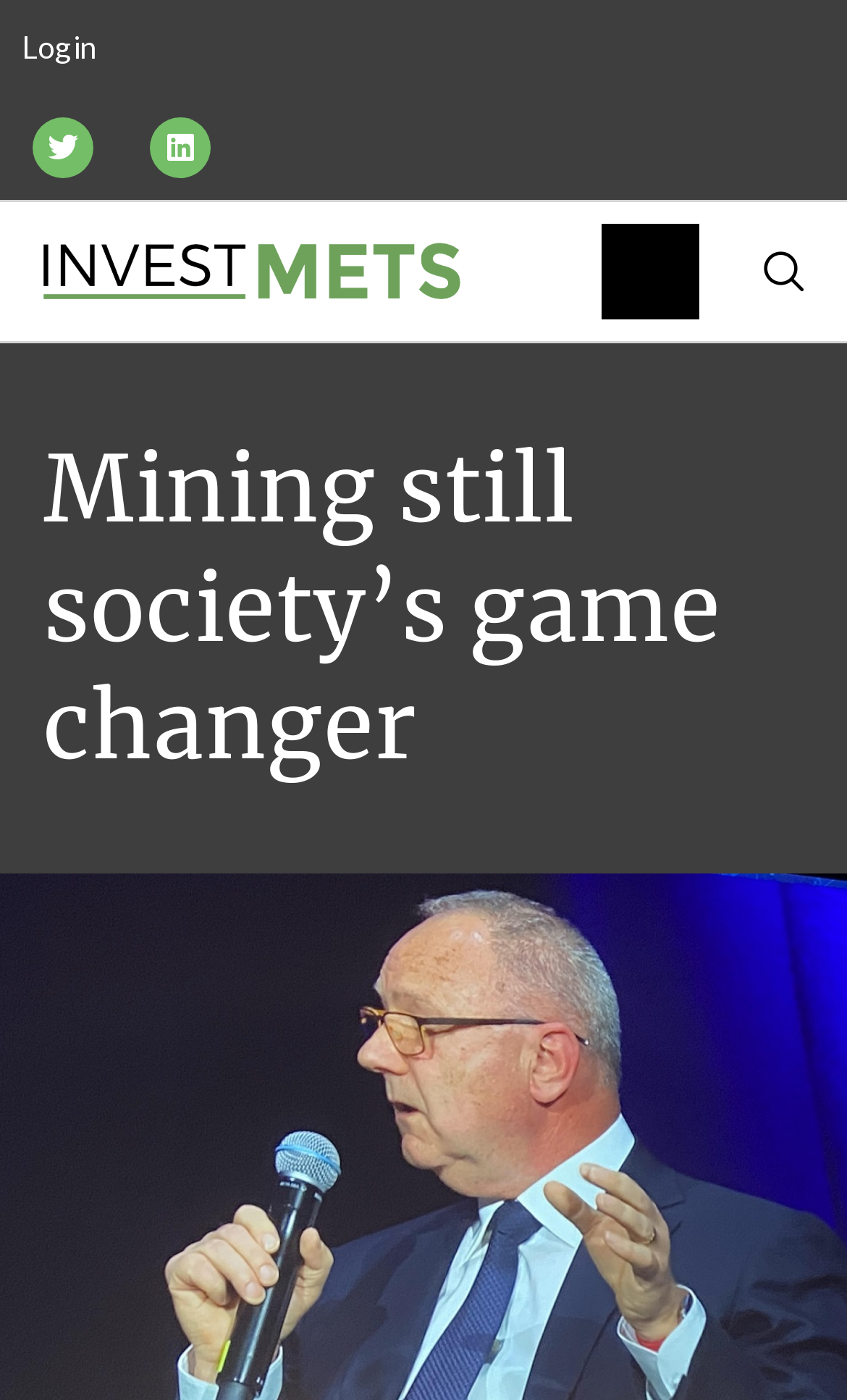Respond with a single word or phrase to the following question: How many social media links are there?

2